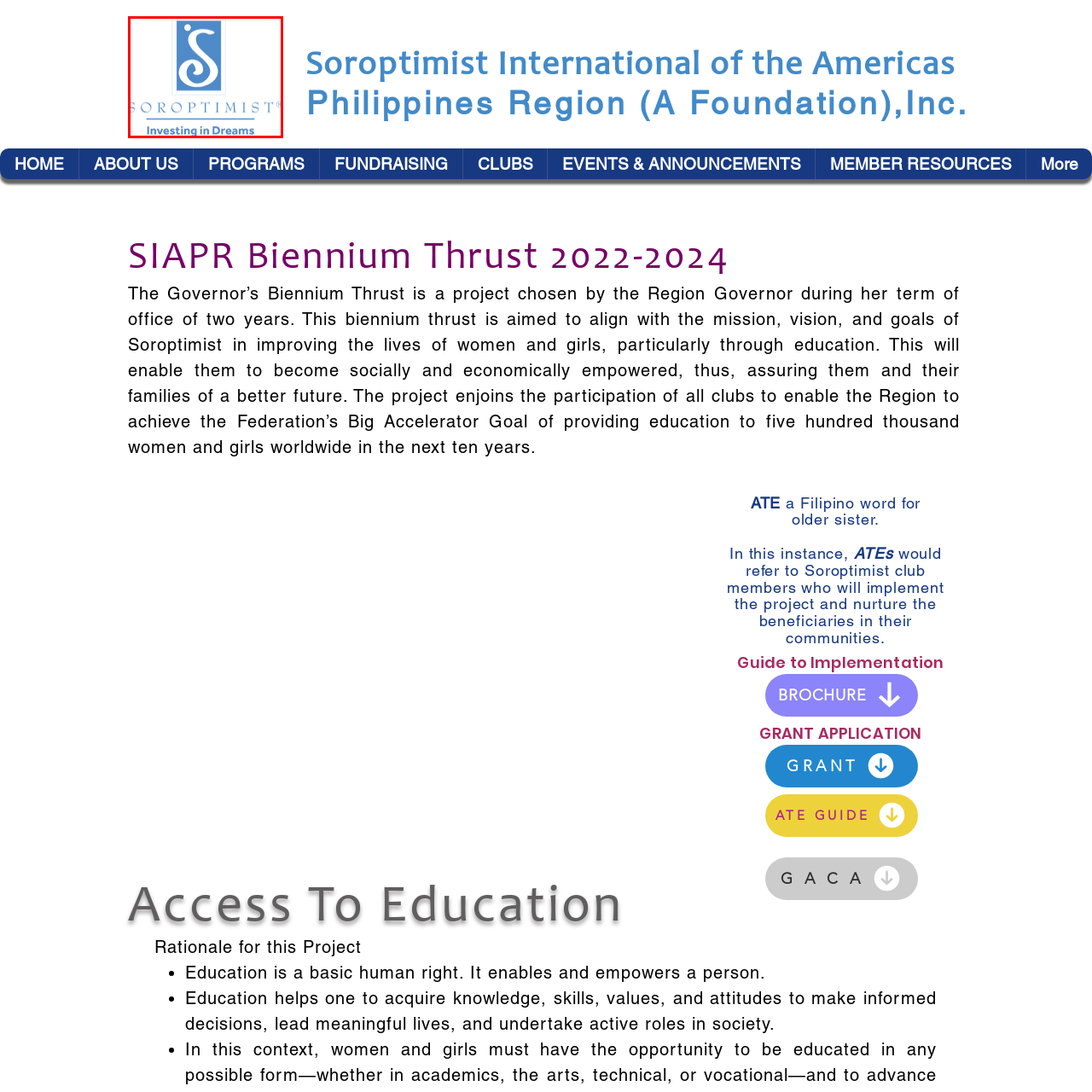Look at the image enclosed by the red boundary and give a detailed answer to the following question, grounding your response in the image's content: 
What is the phrase below the emblem?

The phrase 'Investing in Dreams' is written below the emblem of Soroptimist International, emphasizing the organization's mission to provide education and support to help individuals achieve their aspirations.